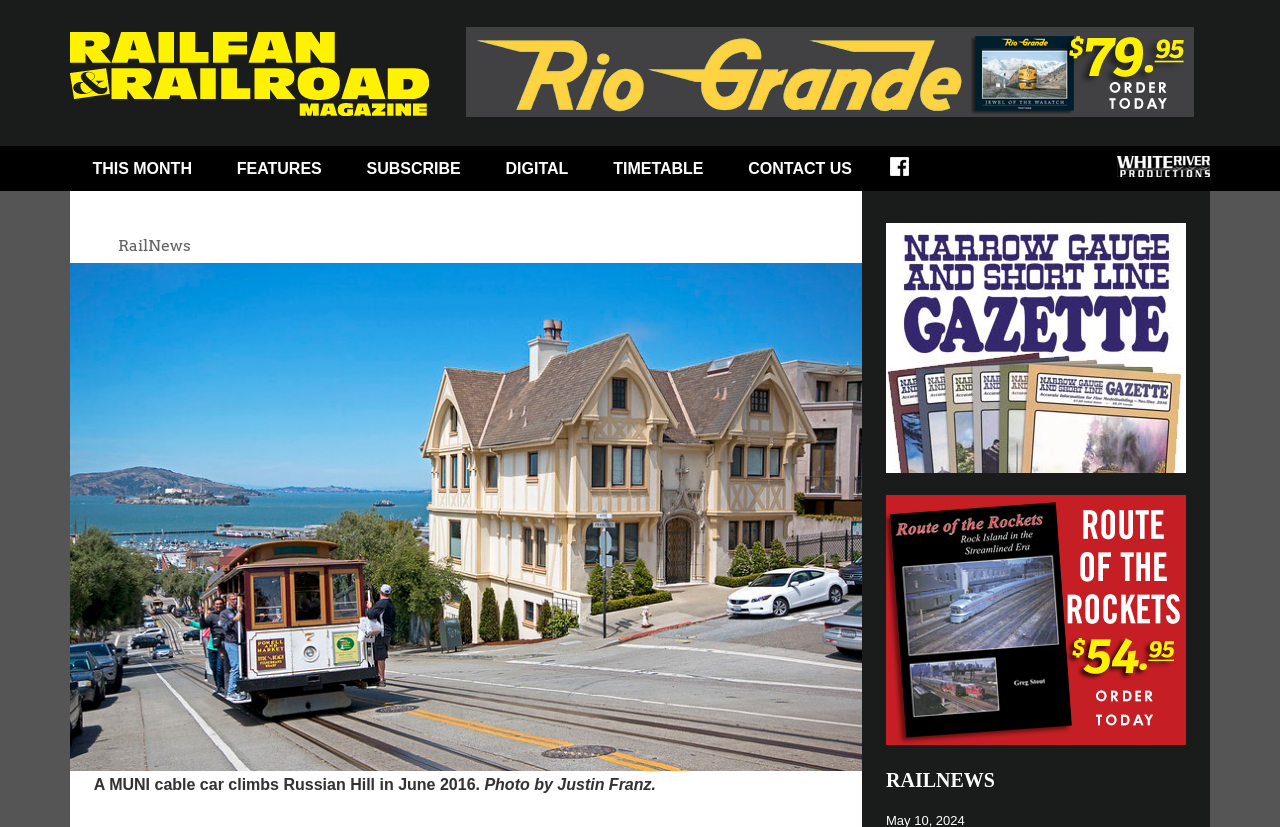Find the bounding box coordinates of the clickable region needed to perform the following instruction: "subscribe to the magazine". The coordinates should be provided as four float numbers between 0 and 1, i.e., [left, top, right, bottom].

[0.269, 0.177, 0.377, 0.231]